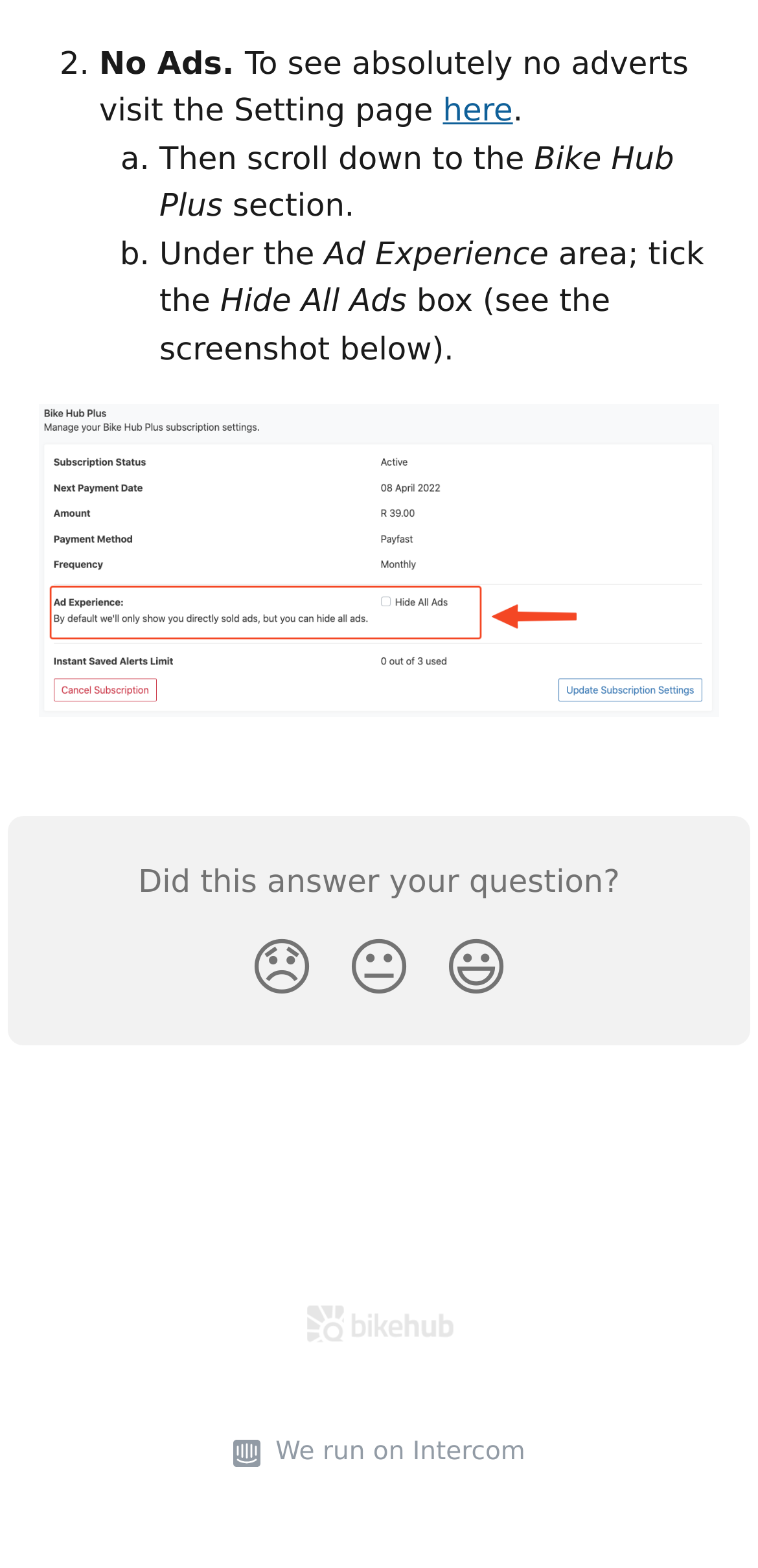What is the name of the section to hide all ads?
Answer the question based on the image using a single word or a brief phrase.

Bike Hub Plus